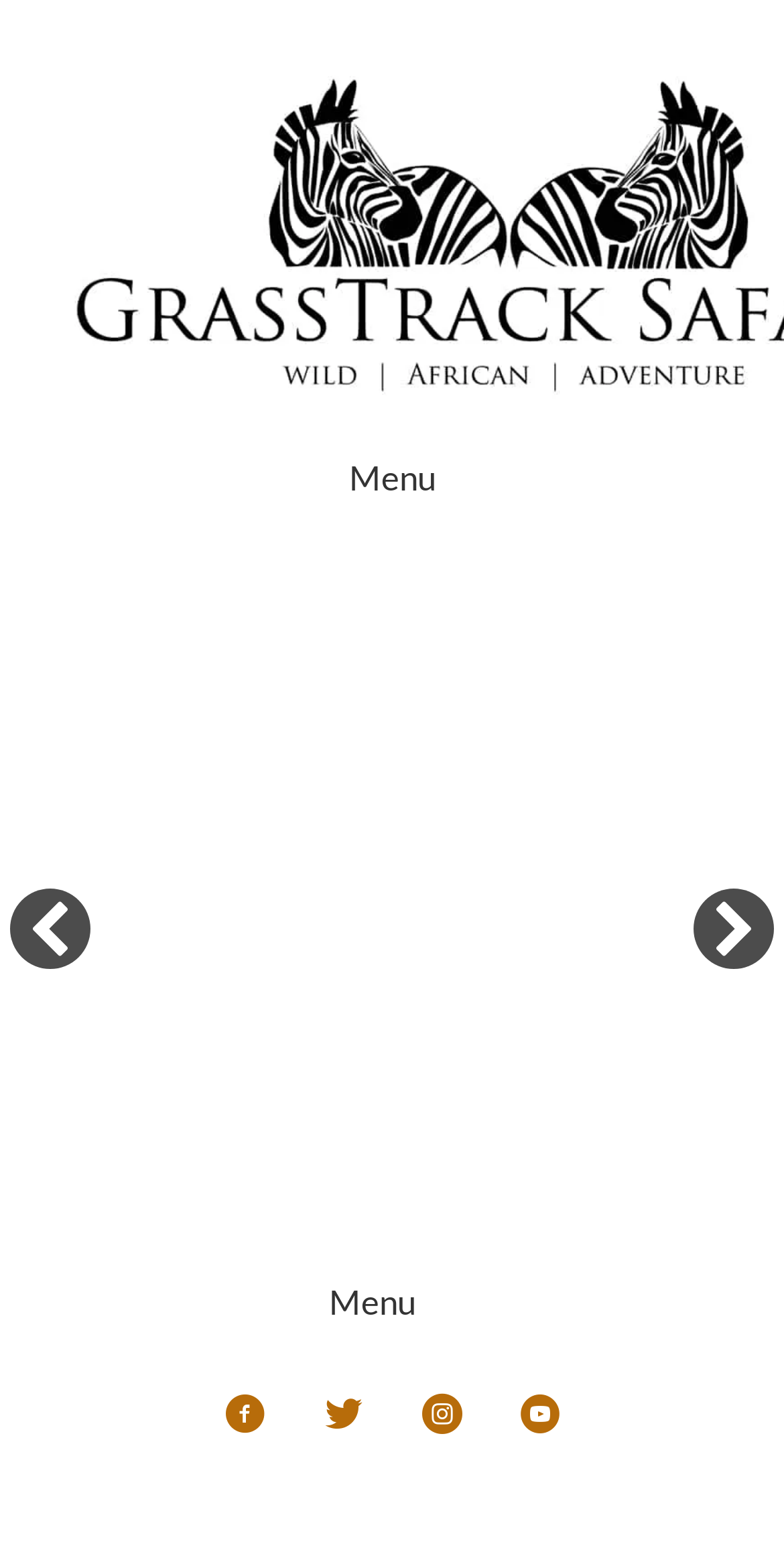Determine the bounding box for the UI element described here: "aria-label="next"".

[0.885, 0.571, 0.987, 0.622]